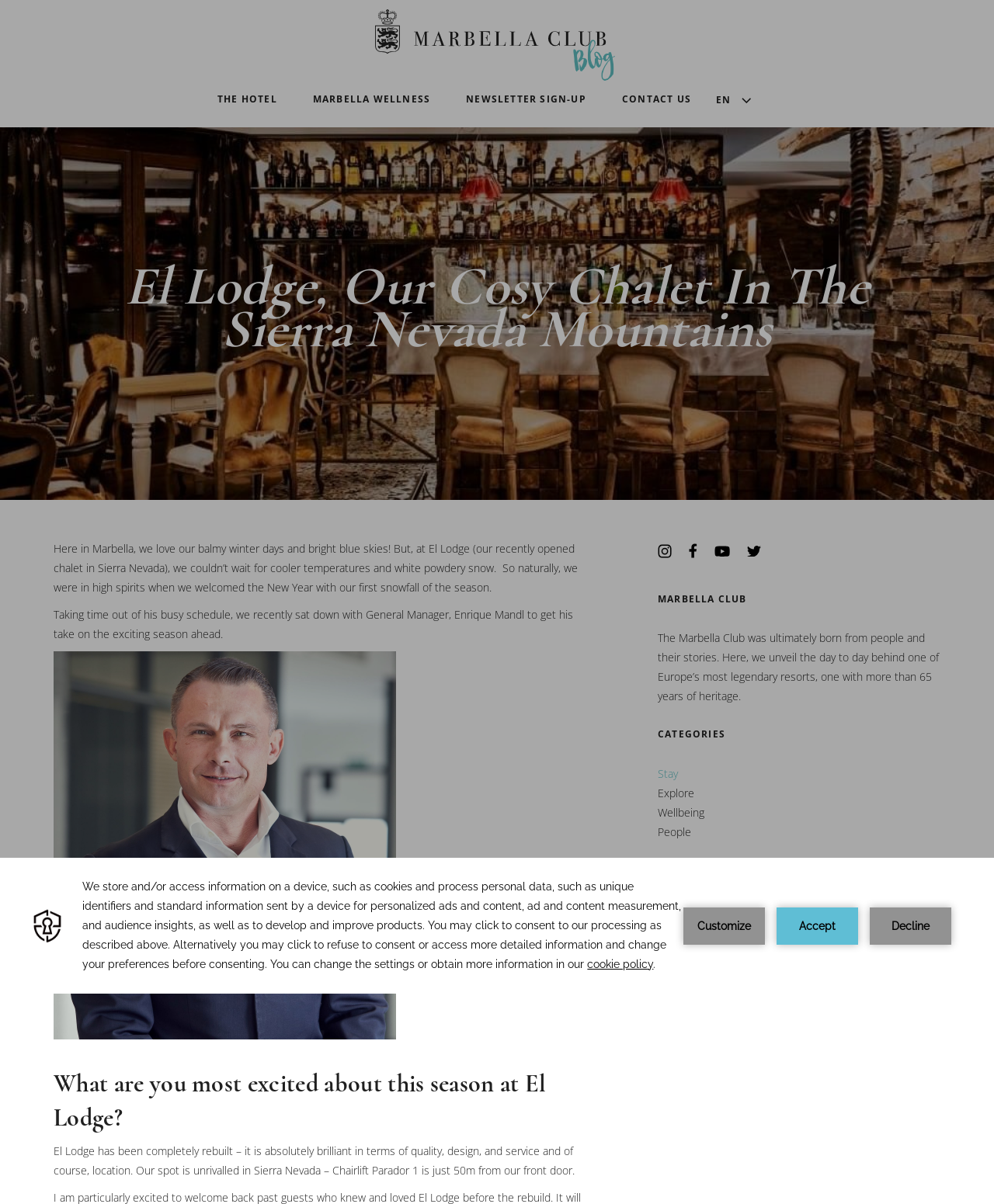What is the position of the 'CONTACT US' link?
Using the image as a reference, answer with just one word or a short phrase.

Right side